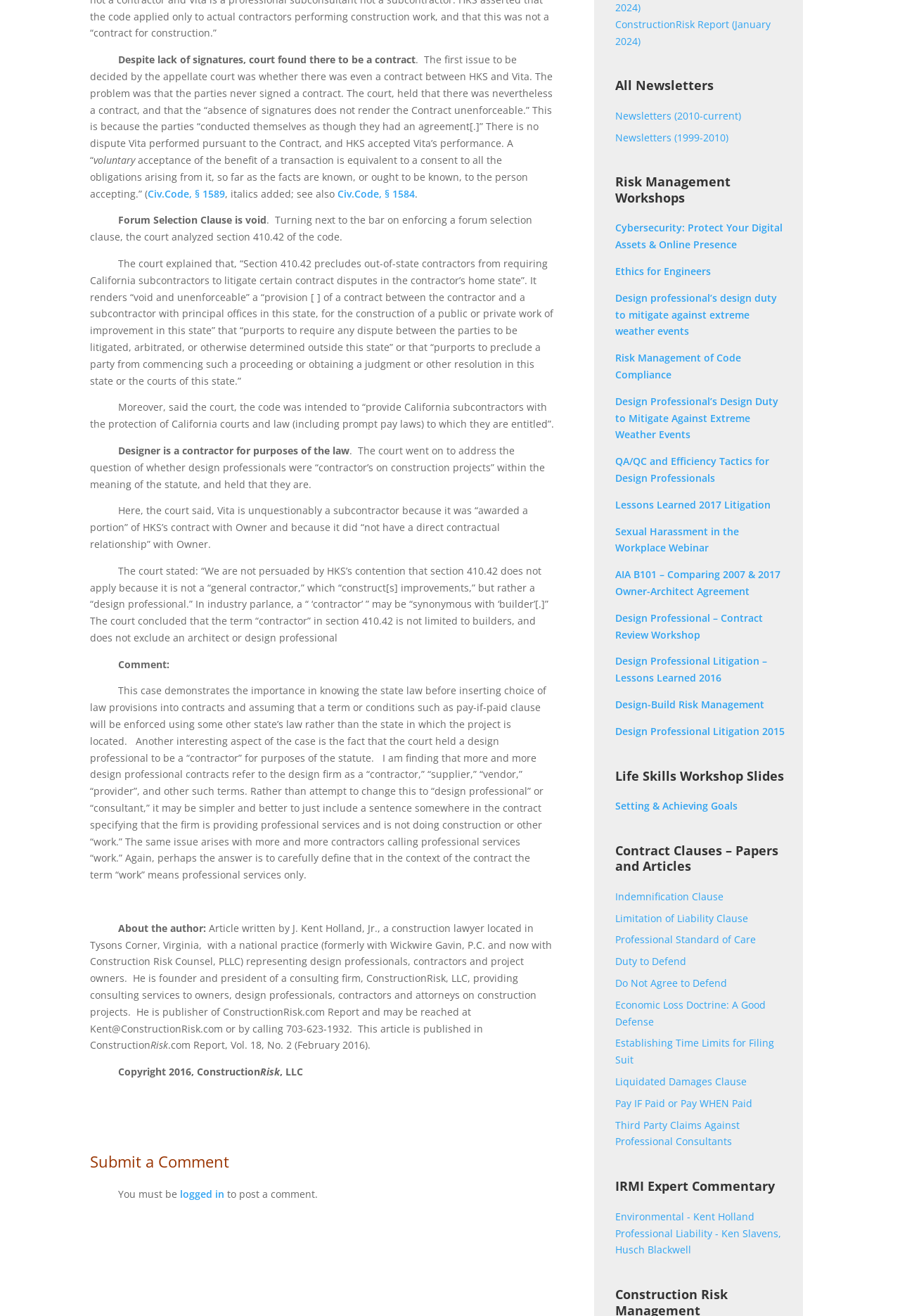Determine the bounding box coordinates of the UI element that matches the following description: "Newsletters (2010-current)". The coordinates should be four float numbers between 0 and 1 in the format [left, top, right, bottom].

[0.683, 0.083, 0.823, 0.093]